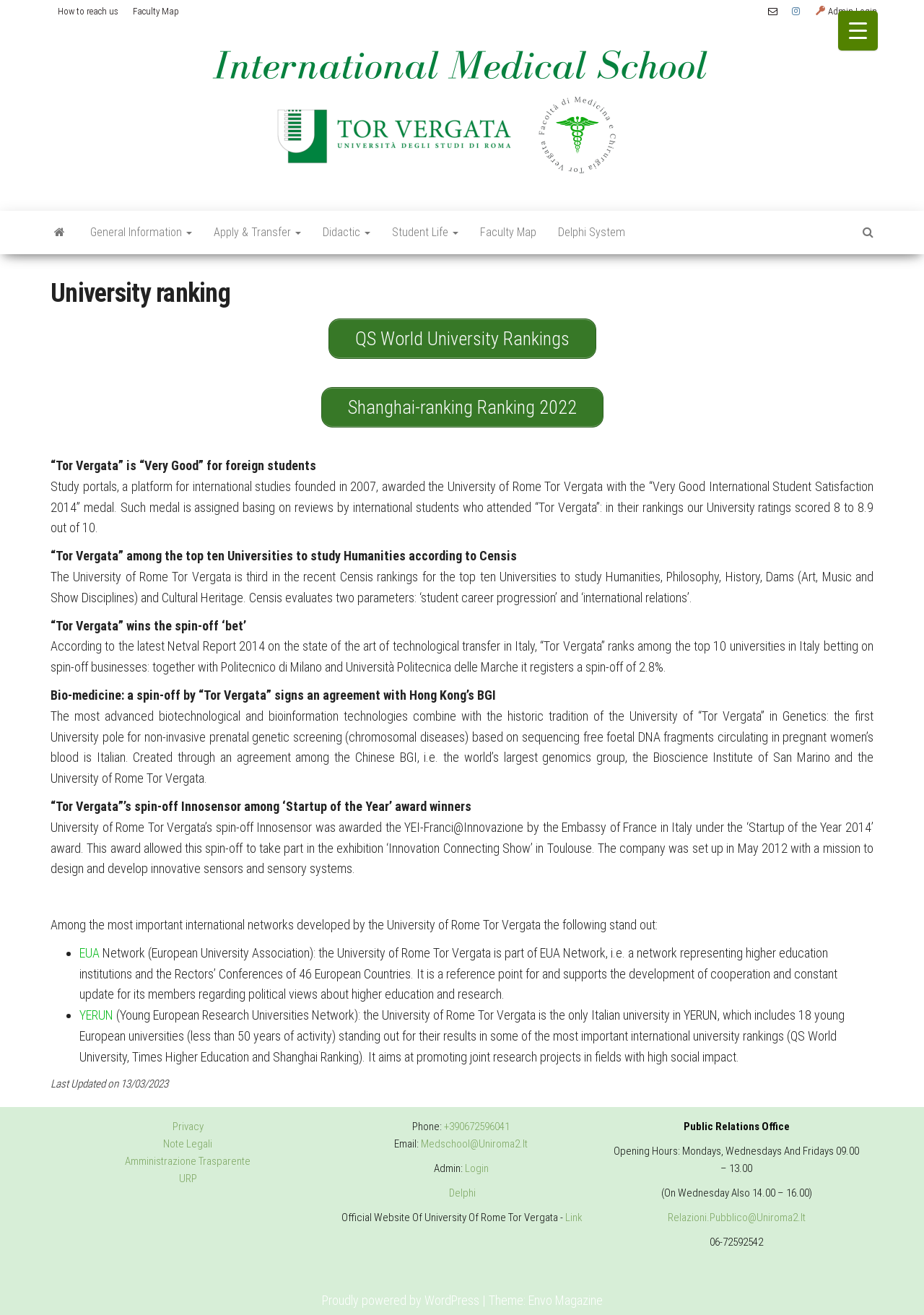Can you specify the bounding box coordinates for the region that should be clicked to fulfill this instruction: "Login to the admin system".

[0.503, 0.884, 0.529, 0.893]